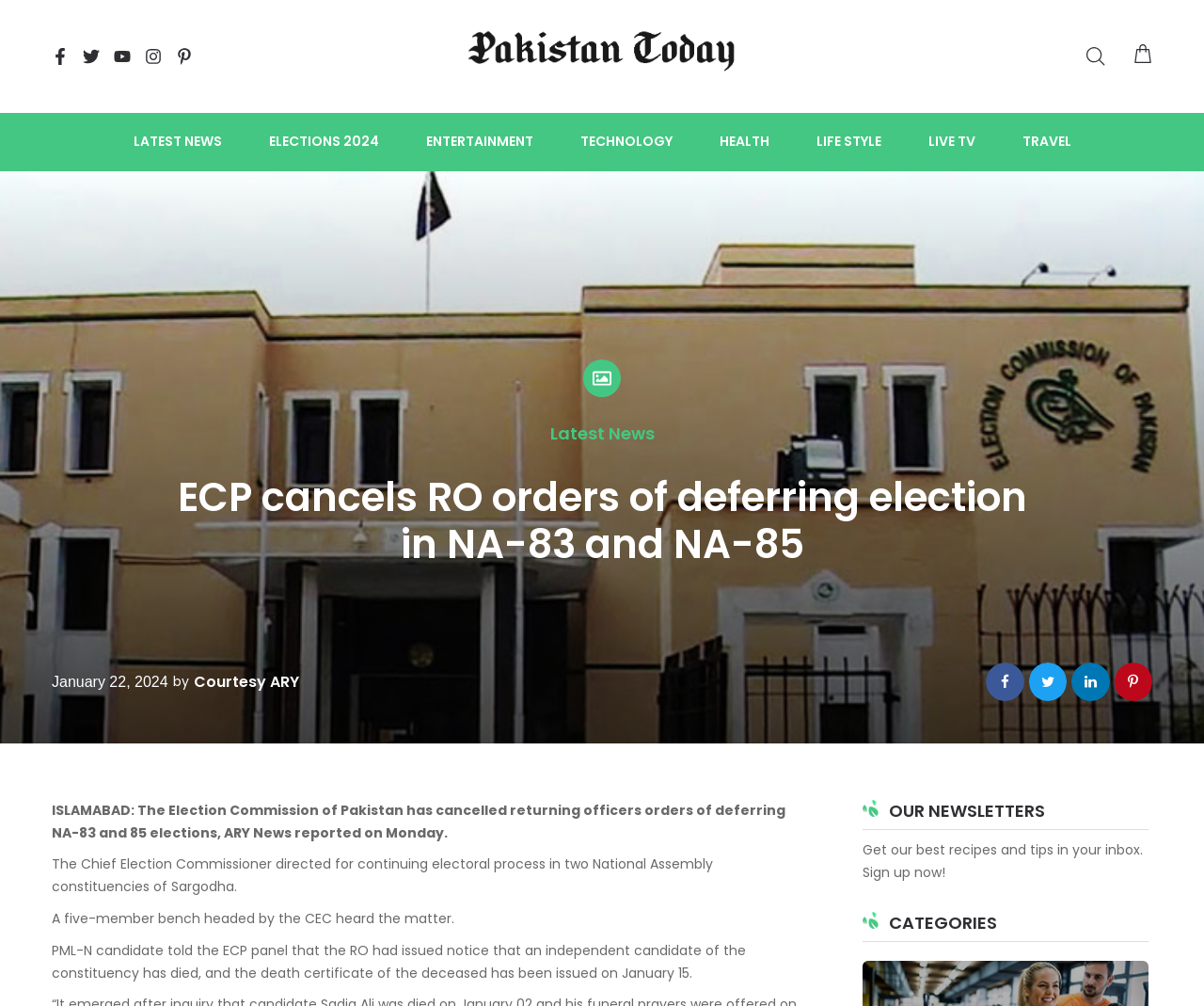Provide your answer in one word or a succinct phrase for the question: 
How many social media links are present?

4